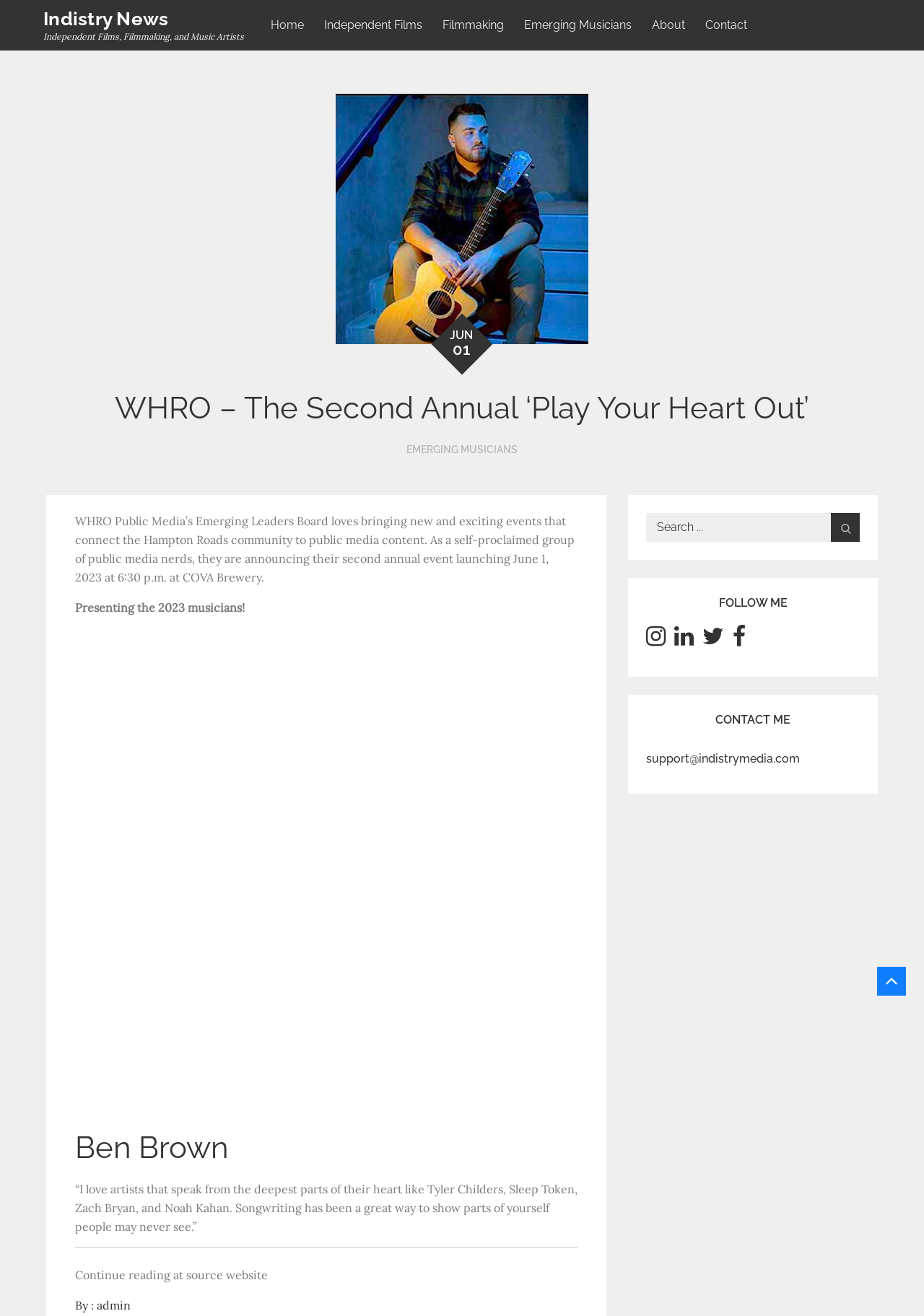Identify and provide the title of the webpage.

WHRO – The Second Annual ‘Play Your Heart Out’